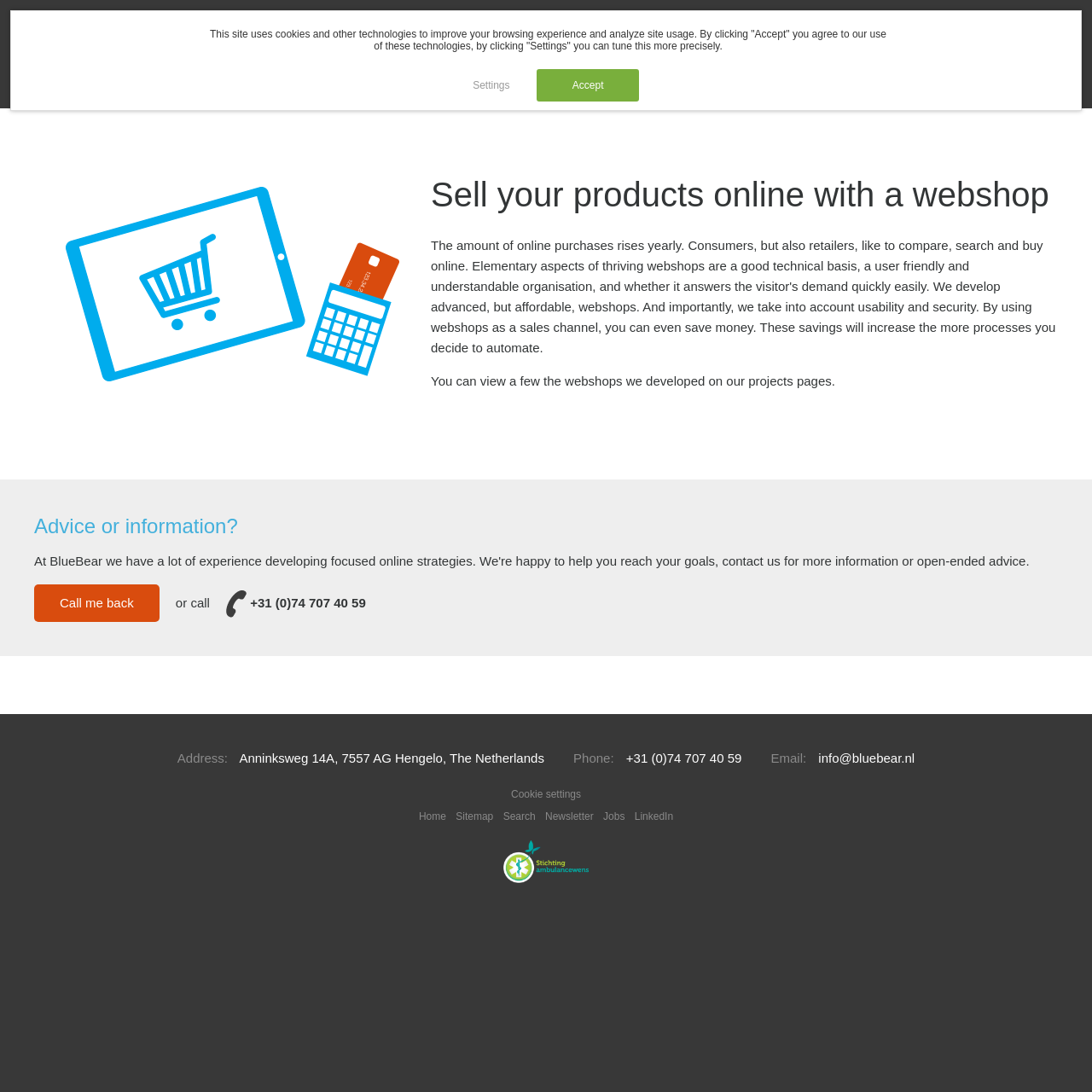Determine the bounding box coordinates of the clickable region to follow the instruction: "View projects".

[0.744, 0.067, 0.791, 0.083]